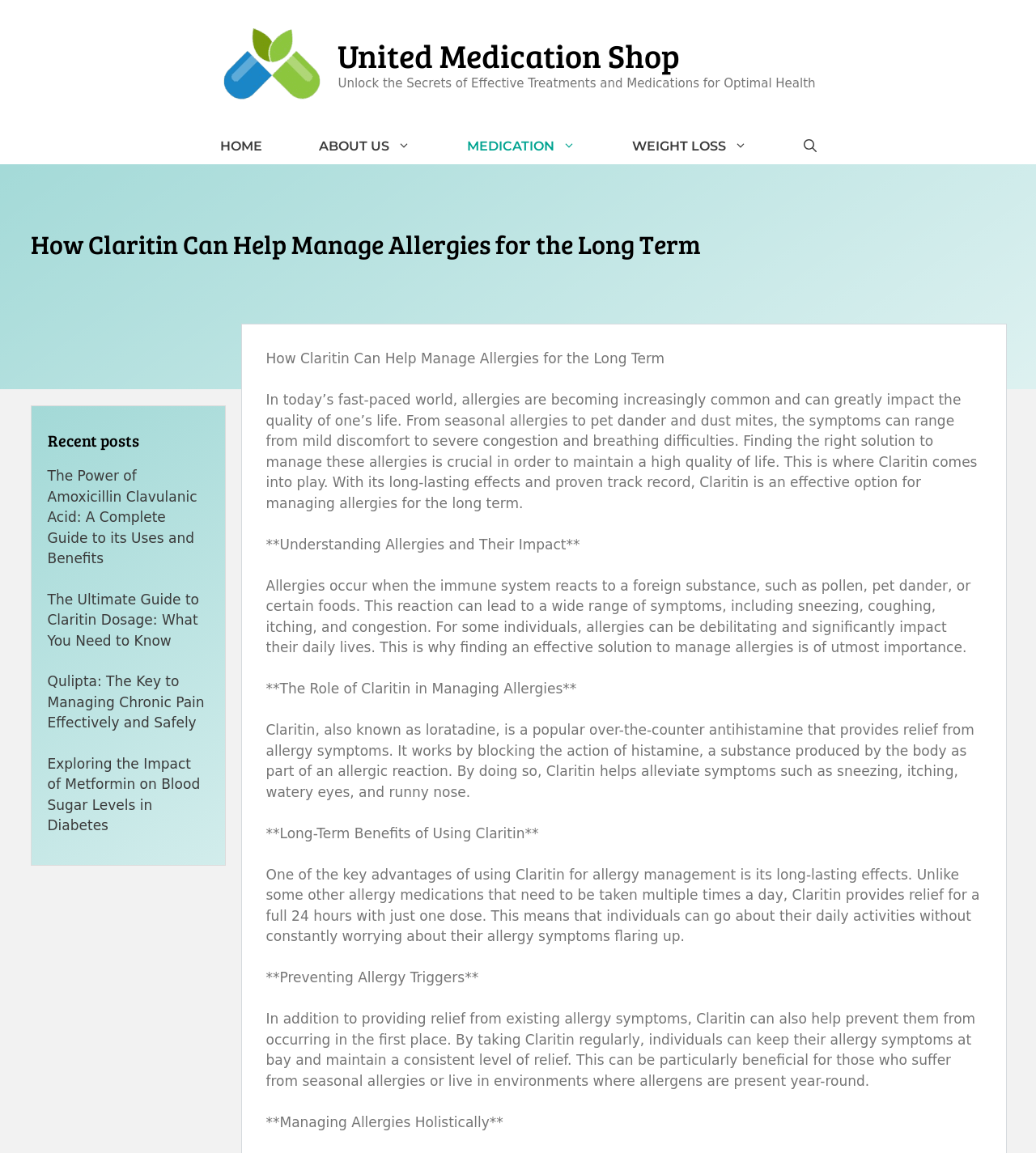Please find the bounding box for the UI component described as follows: "Home".

[0.185, 0.111, 0.28, 0.142]